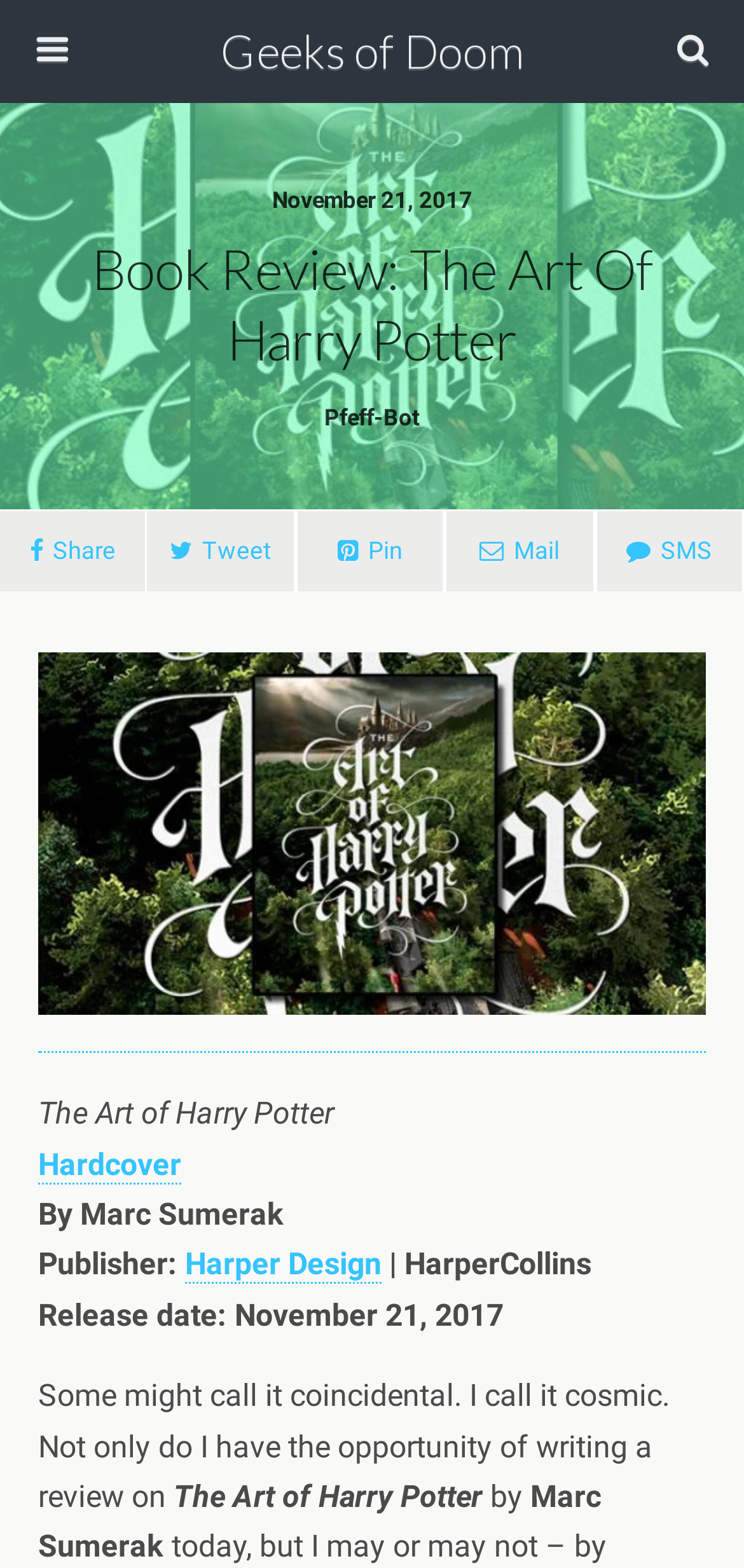Please determine the bounding box coordinates of the section I need to click to accomplish this instruction: "Click on the link to Pandemic Democracy Project".

None